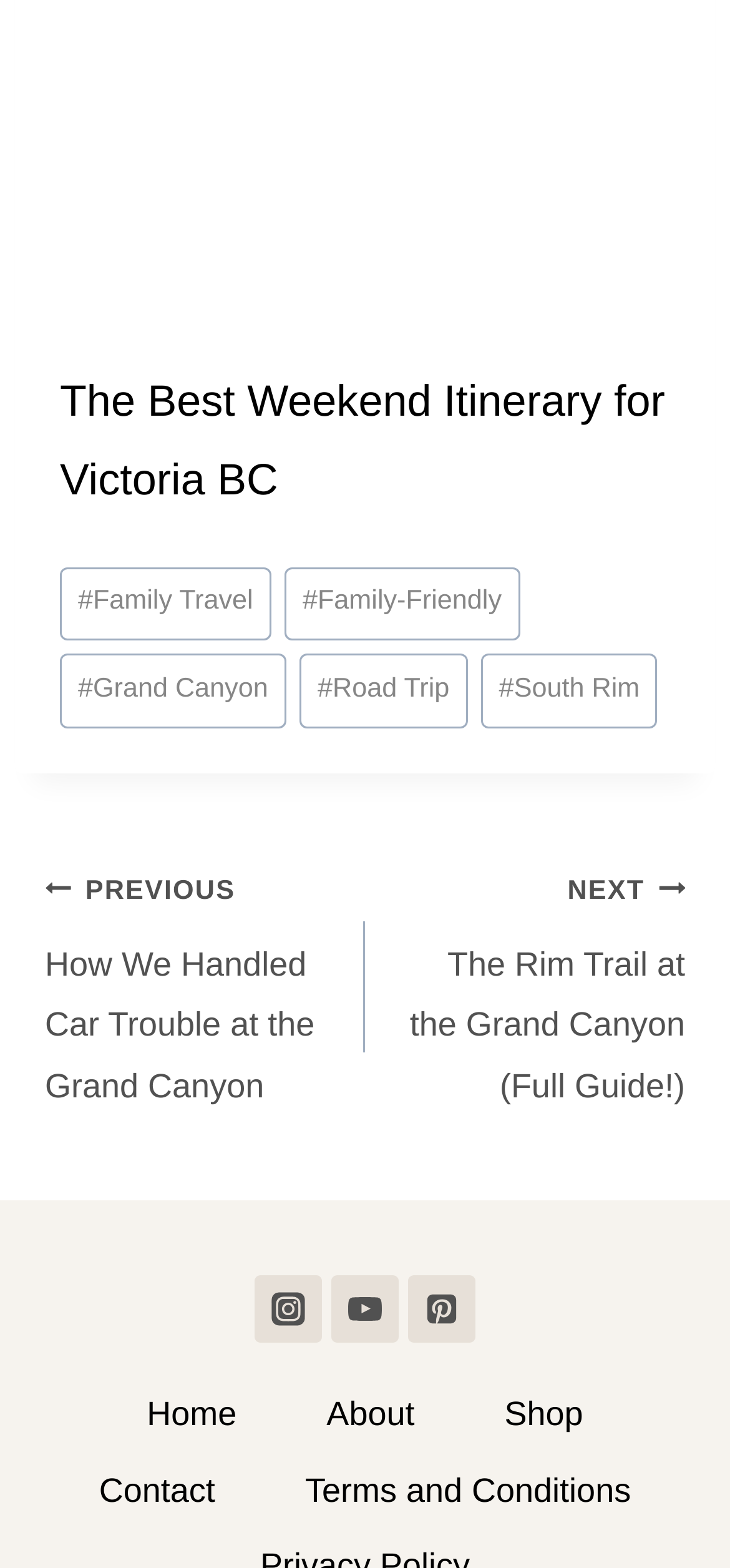Use a single word or phrase to answer this question: 
What is the last post tag?

South Rim